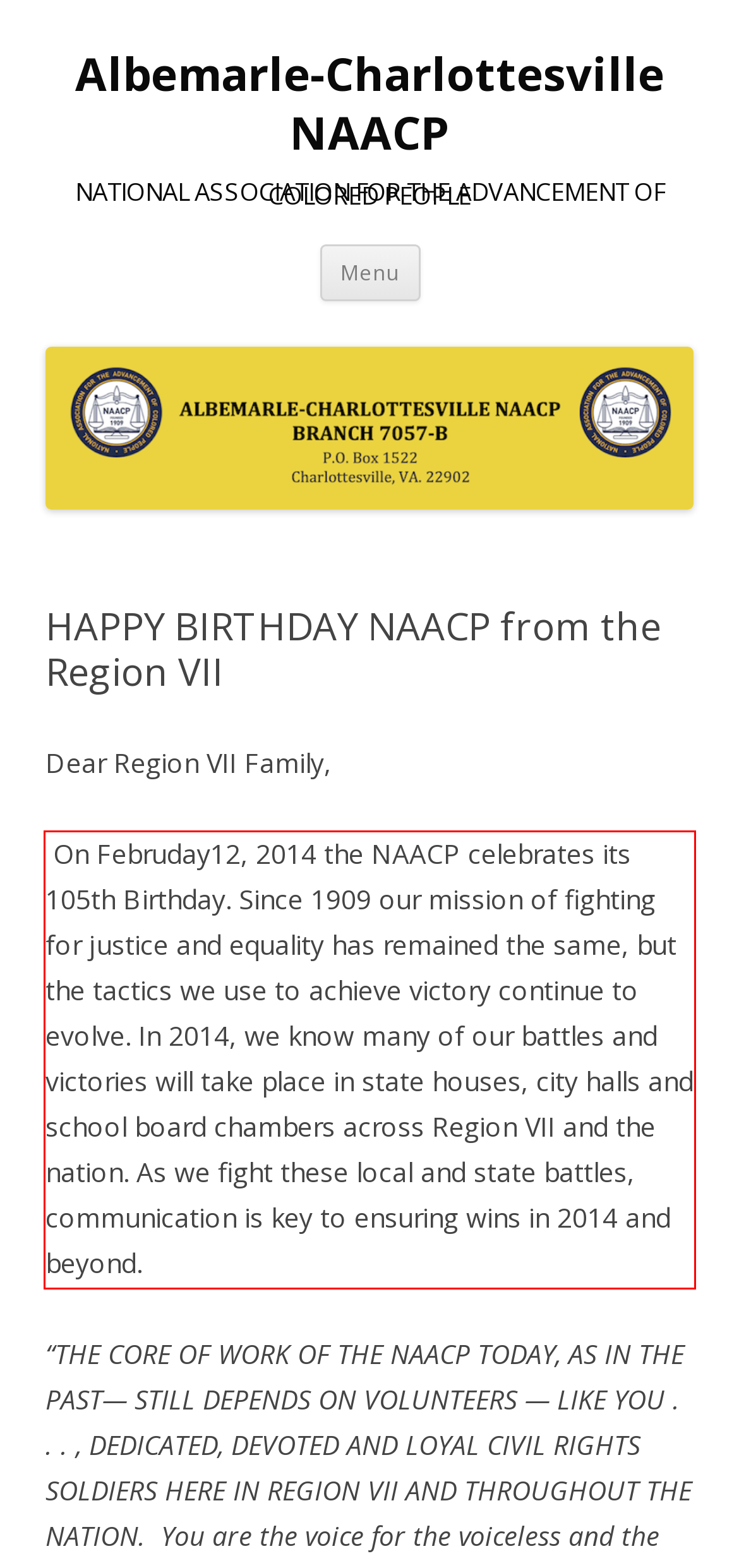Please recognize and transcribe the text located inside the red bounding box in the webpage image.

On Februday12, 2014 the NAACP celebrates its 105th Birthday. Since 1909 our mission of fighting for justice and equality has remained the same, but the tactics we use to achieve victory continue to evolve. In 2014, we know many of our battles and victories will take place in state houses, city halls and school board chambers across Region VII and the nation. As we fight these local and state battles, communication is key to ensuring wins in 2014 and beyond.